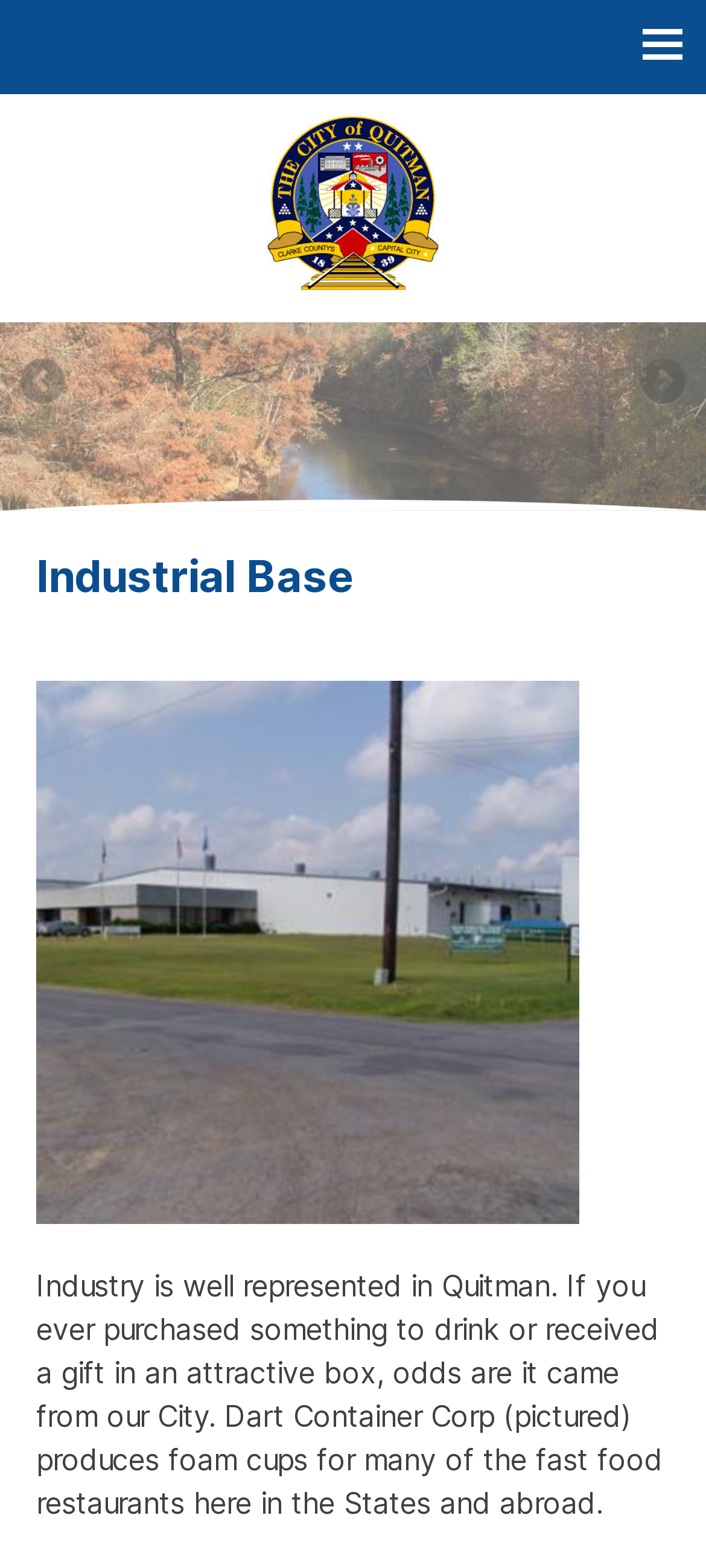Answer this question using a single word or a brief phrase:
What type of products does Dart Container Corp produce?

foam cups